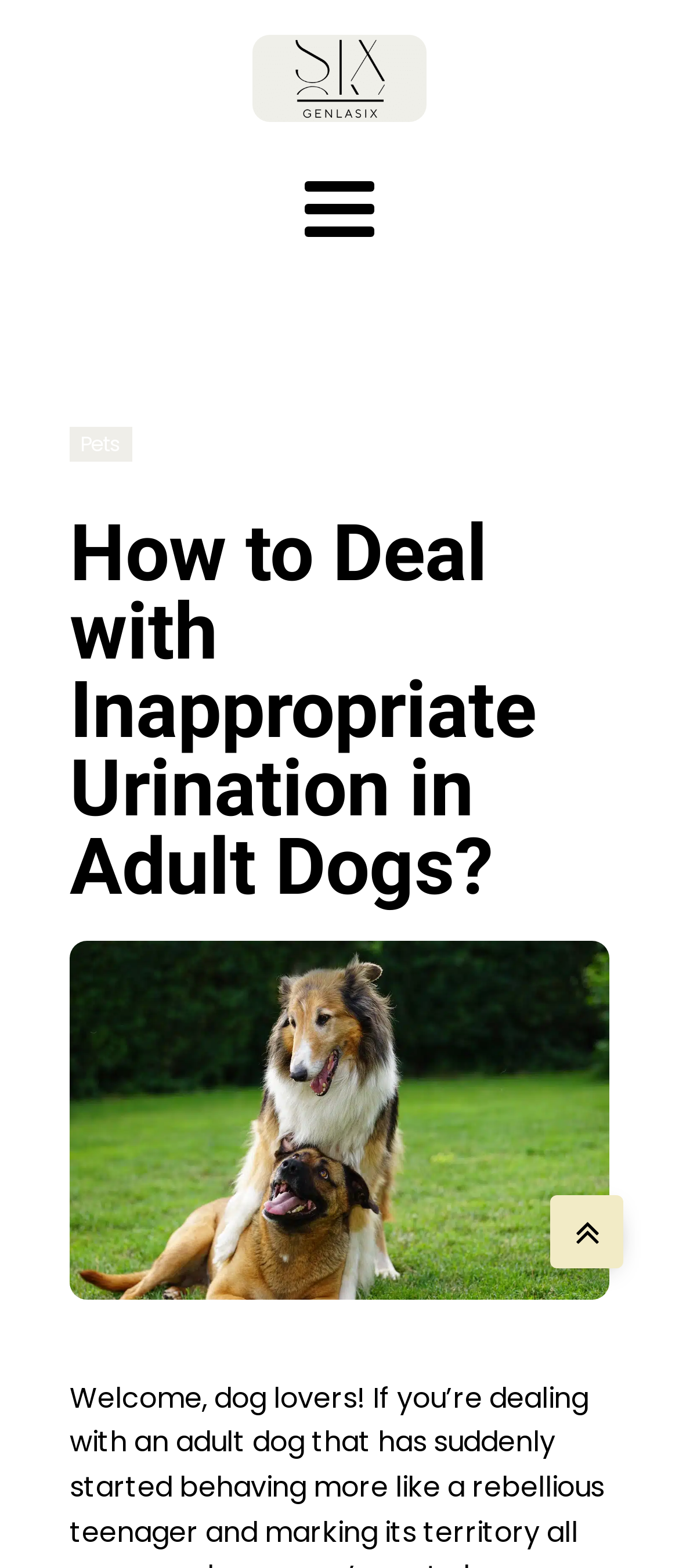Please provide the bounding box coordinates for the UI element as described: "pets". The coordinates must be four floats between 0 and 1, represented as [left, top, right, bottom].

[0.118, 0.274, 0.179, 0.293]